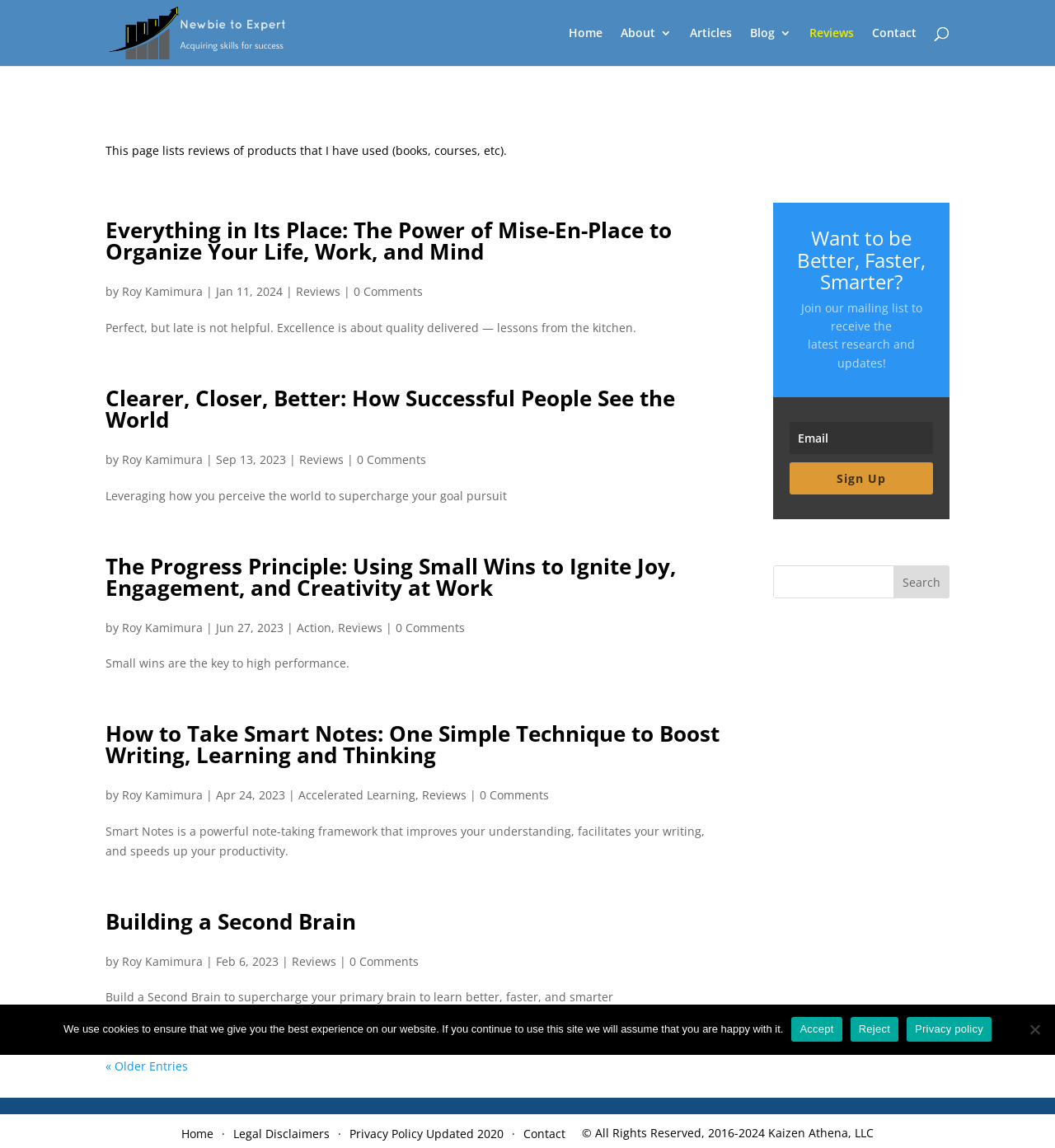Pinpoint the bounding box coordinates of the clickable area needed to execute the instruction: "Go to Home page". The coordinates should be specified as four float numbers between 0 and 1, i.e., [left, top, right, bottom].

[0.539, 0.024, 0.571, 0.057]